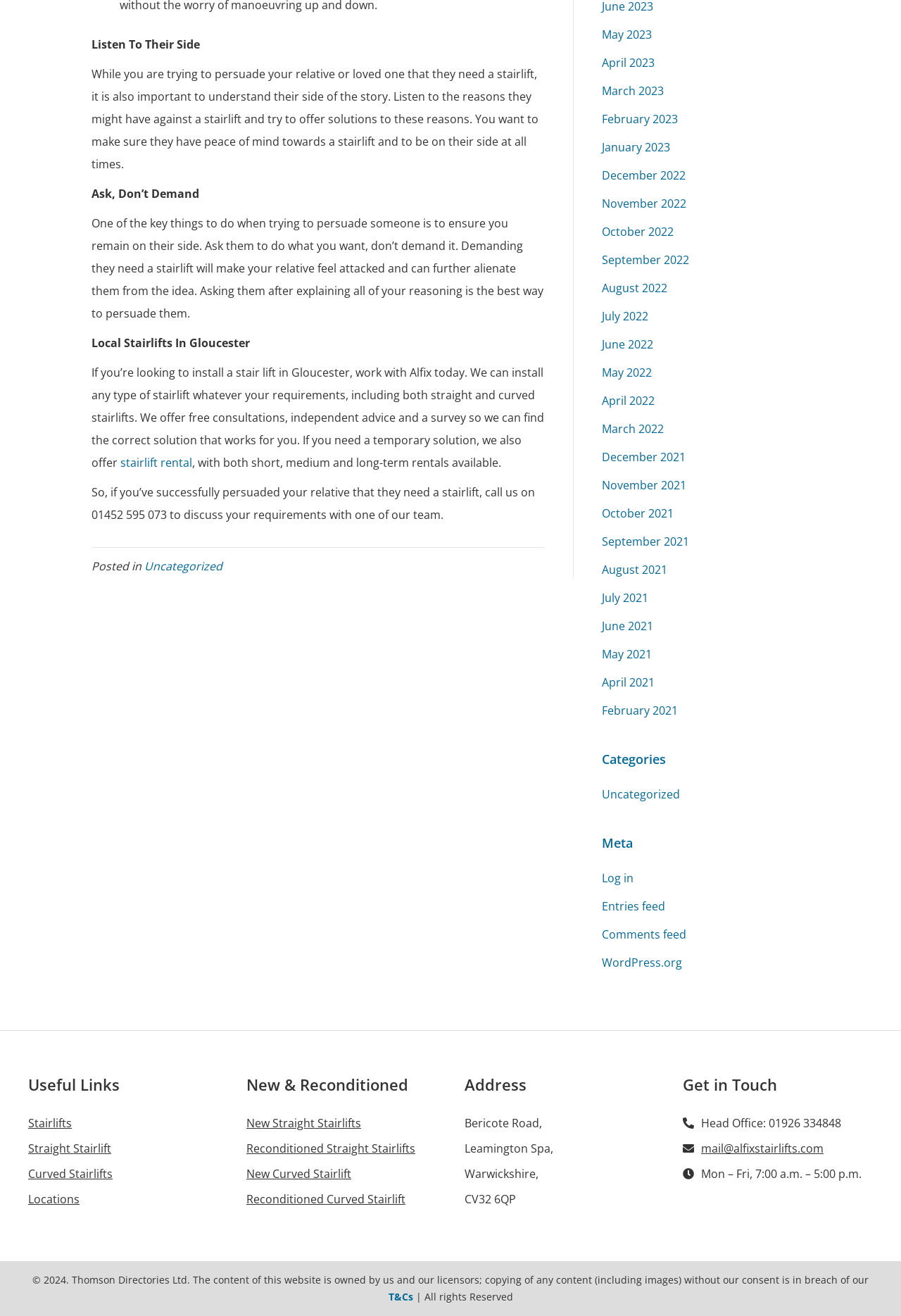Identify the bounding box coordinates of the element that should be clicked to fulfill this task: "Click on the 'Home' link". The coordinates should be provided as four float numbers between 0 and 1, i.e., [left, top, right, bottom].

None